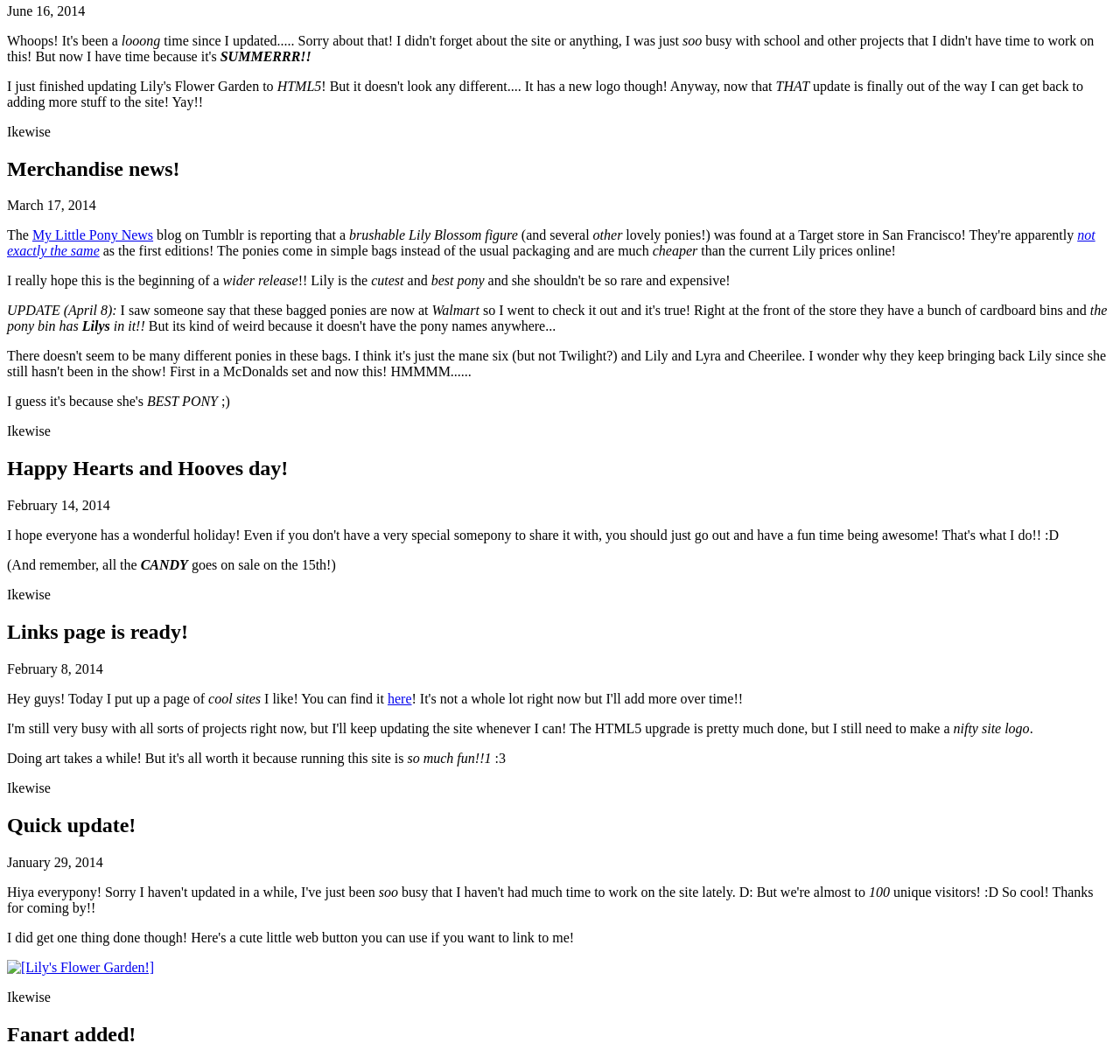Please give a succinct answer using a single word or phrase:
What is the special day mentioned in the third article?

Hearts and Hooves day